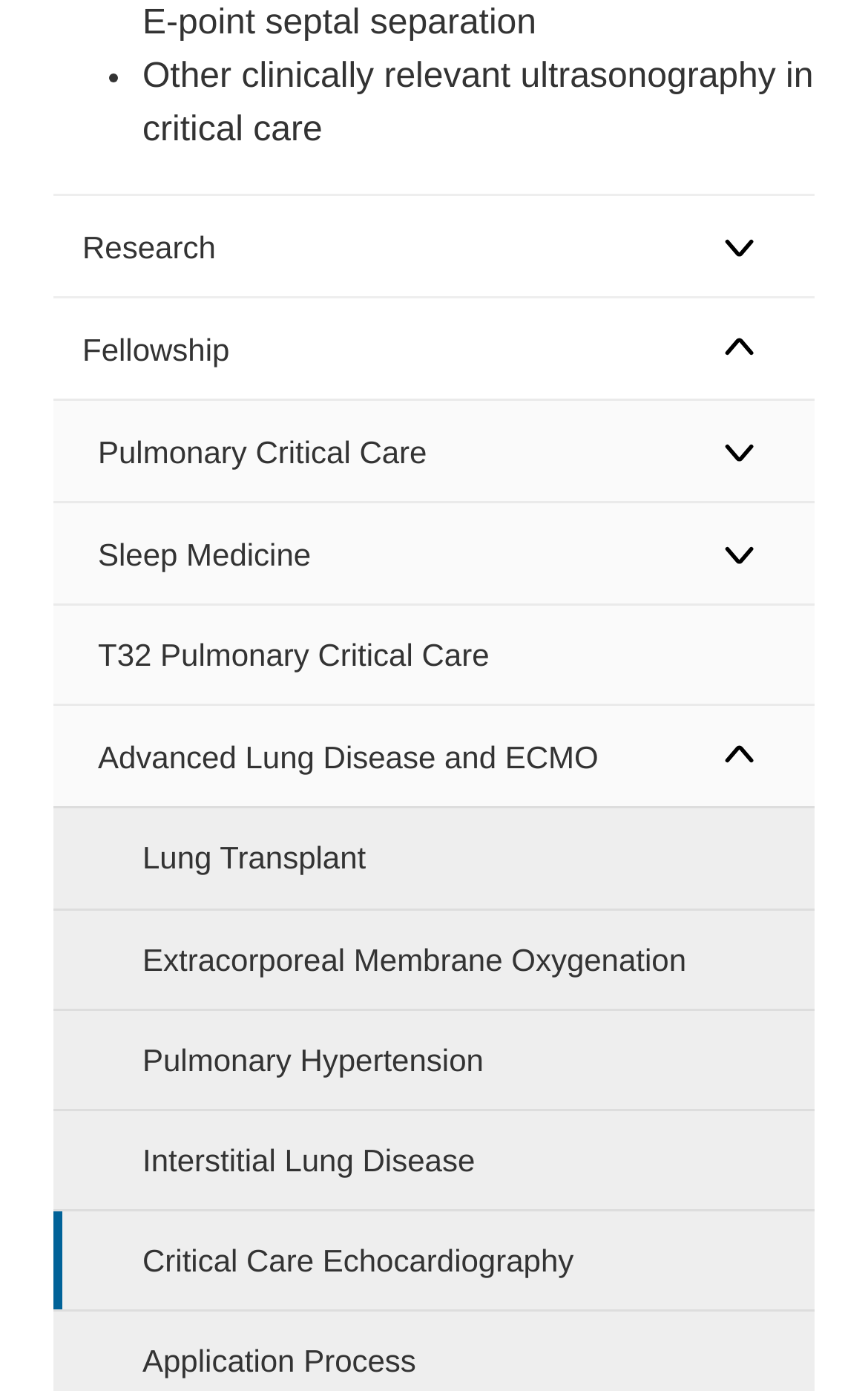What is the main topic of the webpage?
Answer the question using a single word or phrase, according to the image.

Critical Care